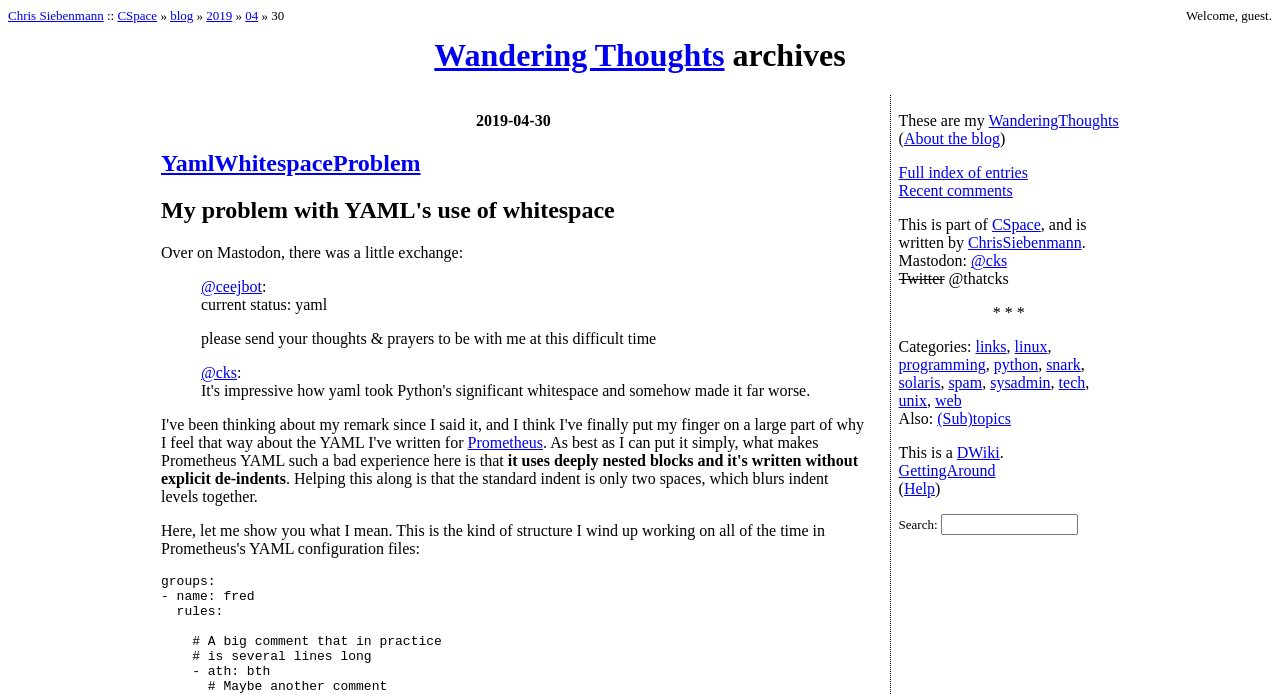Please use the details from the image to answer the following question comprehensively:
What is the name of the social media platform mentioned in the blog post?

The answer can be found by reading the text, which mentions a conversation on Mastodon about YAML's use of whitespace.